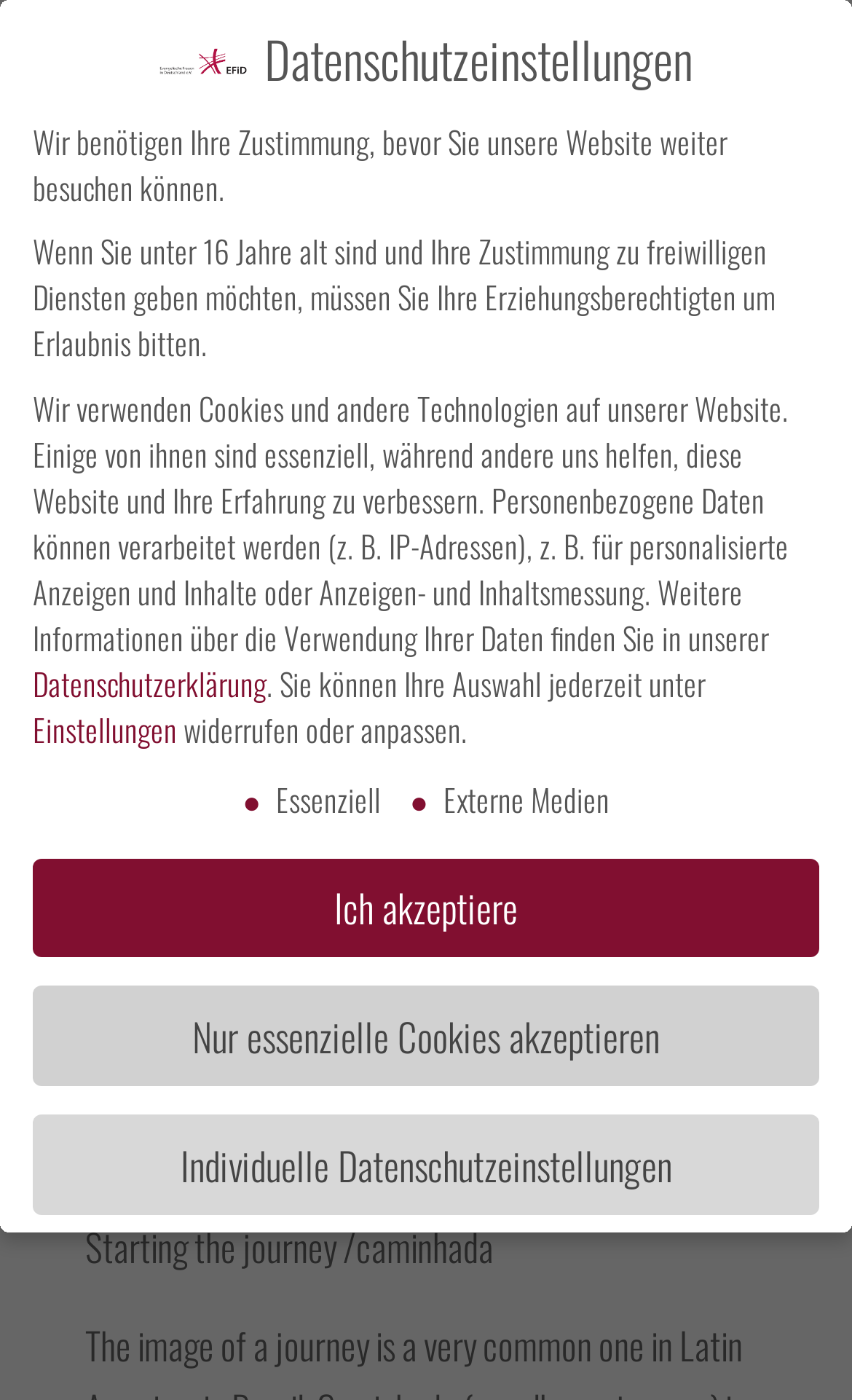Utilize the details in the image to give a detailed response to the question: What is the event mentioned on this webpage?

I found the text 'Frauenmahl Kirchentag Stuttgart' in a static text element, which suggests that this event is related to Elaine Neuenfeldt.